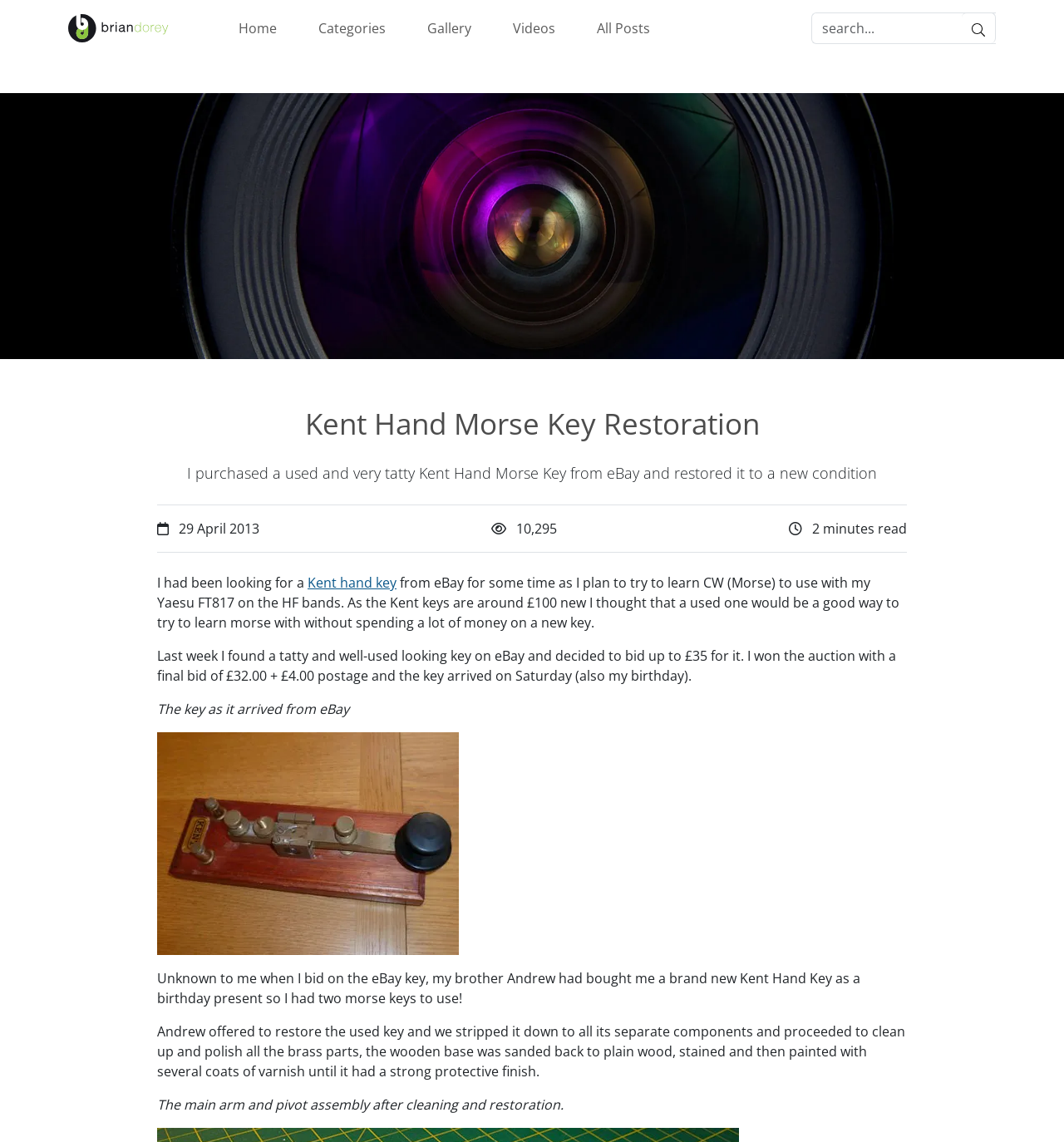Using the element description: "All Posts", determine the bounding box coordinates. The coordinates should be in the format [left, top, right, bottom], with values between 0 and 1.

[0.541, 0.016, 0.63, 0.033]